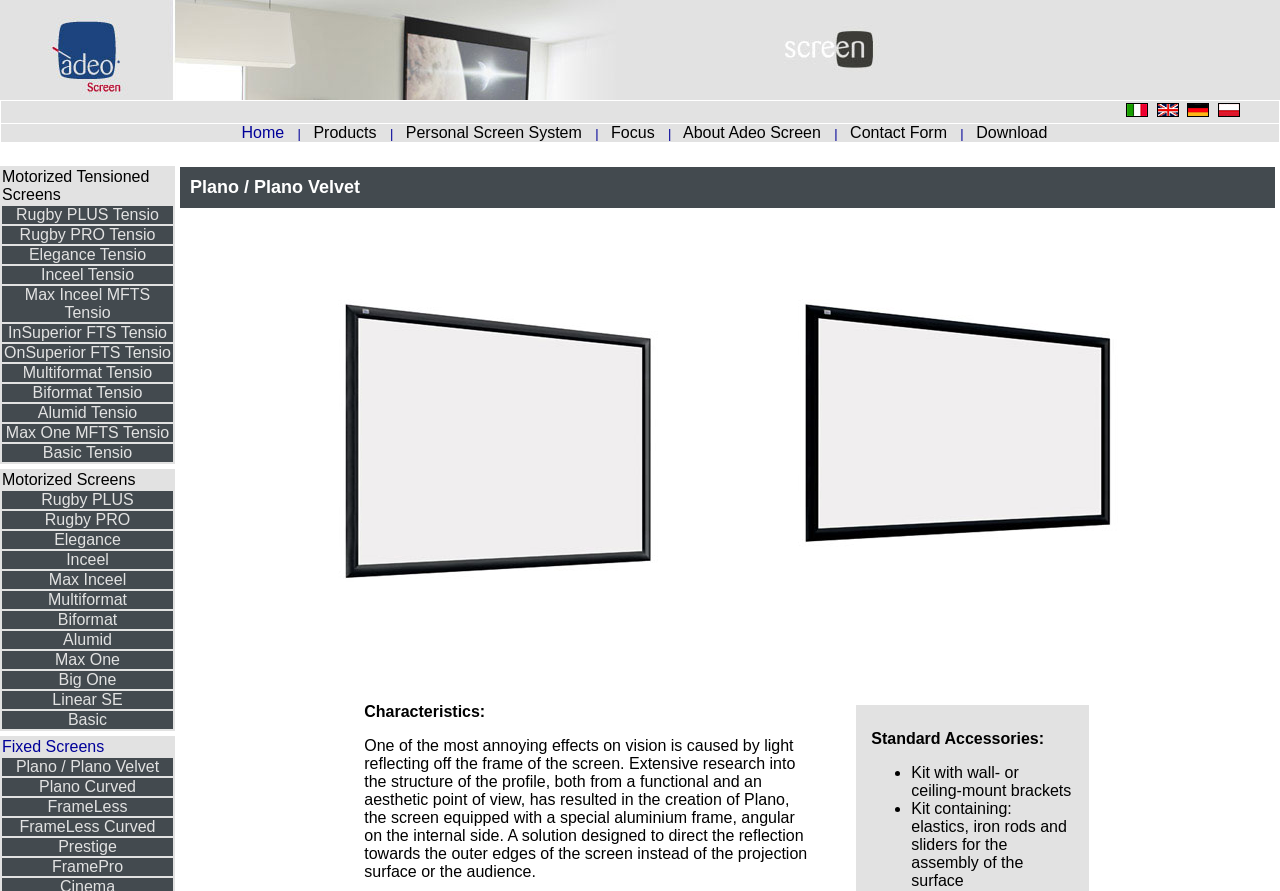How many products are listed?
Based on the image, give a one-word or short phrase answer.

12